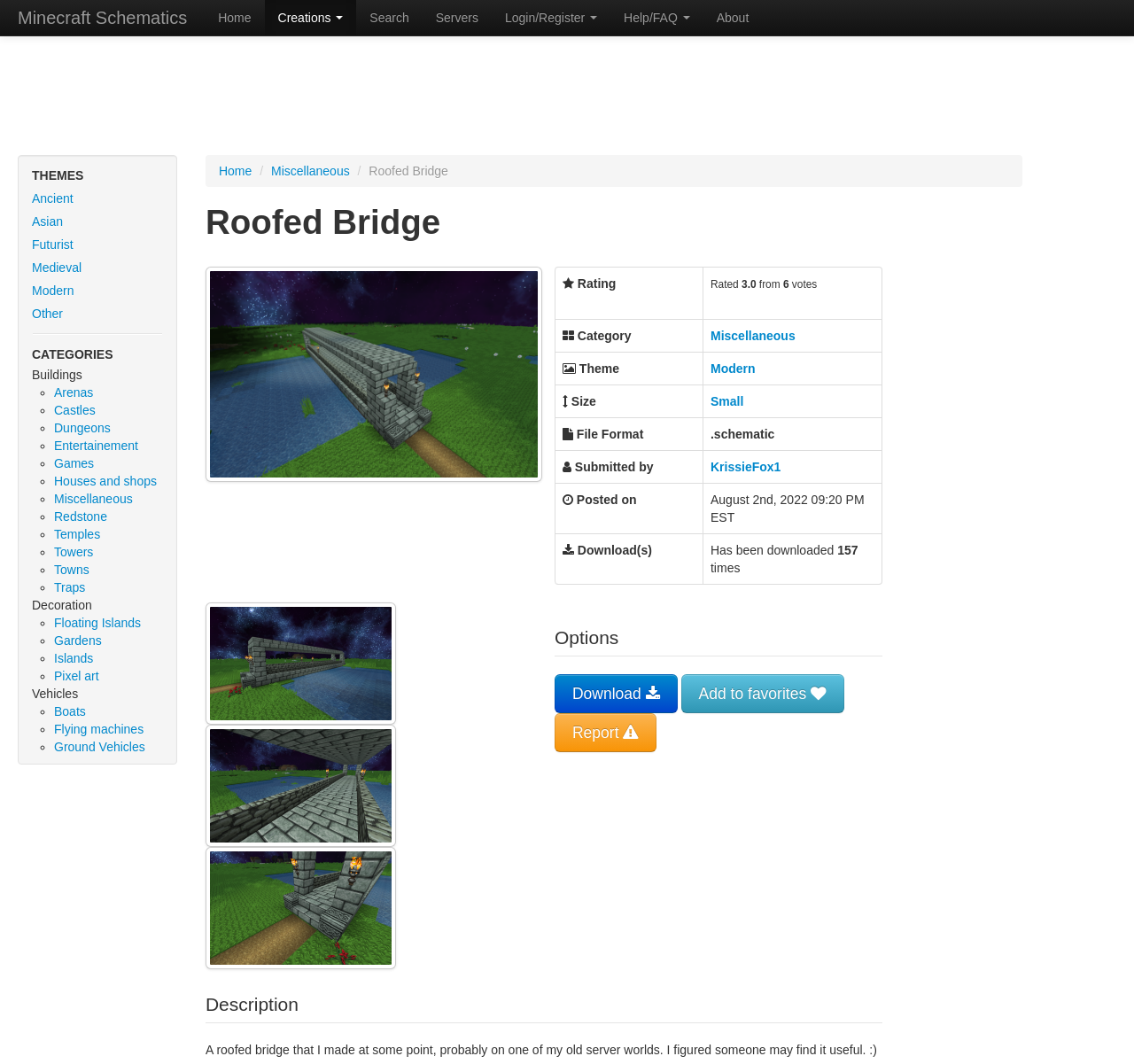Provide your answer to the question using just one word or phrase: How many links are there in the top navigation bar?

7